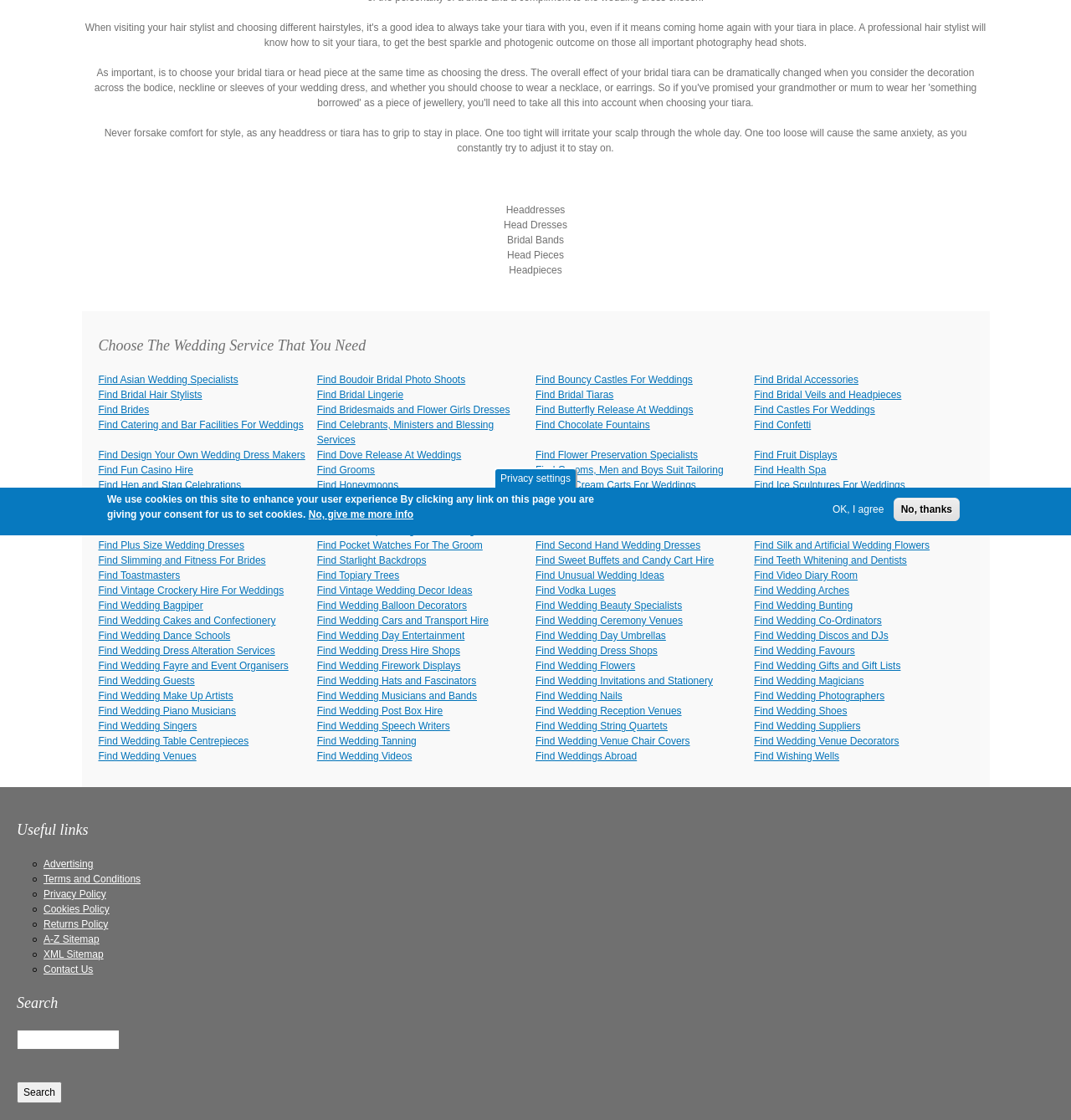Provide the bounding box coordinates, formatted as (top-left x, top-left y, bottom-right x, bottom-right y), with all values being floating point numbers between 0 and 1. Identify the bounding box of the UI element that matches the description: Find Photo Booth

[0.5, 0.468, 0.572, 0.479]